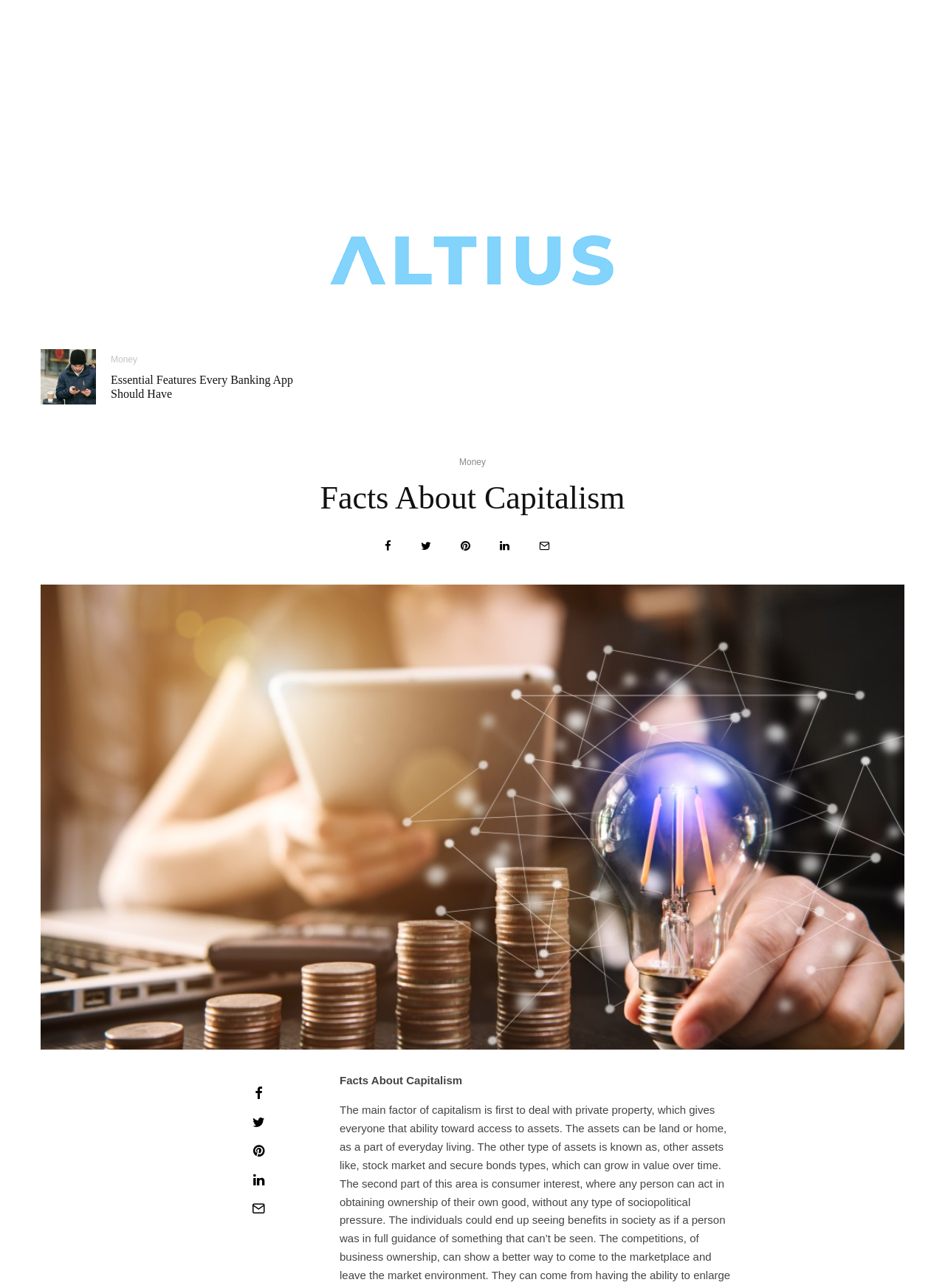Please locate the bounding box coordinates of the element that should be clicked to complete the given instruction: "Click on the link to learn about essential features every banking app should have".

[0.117, 0.284, 0.332, 0.311]